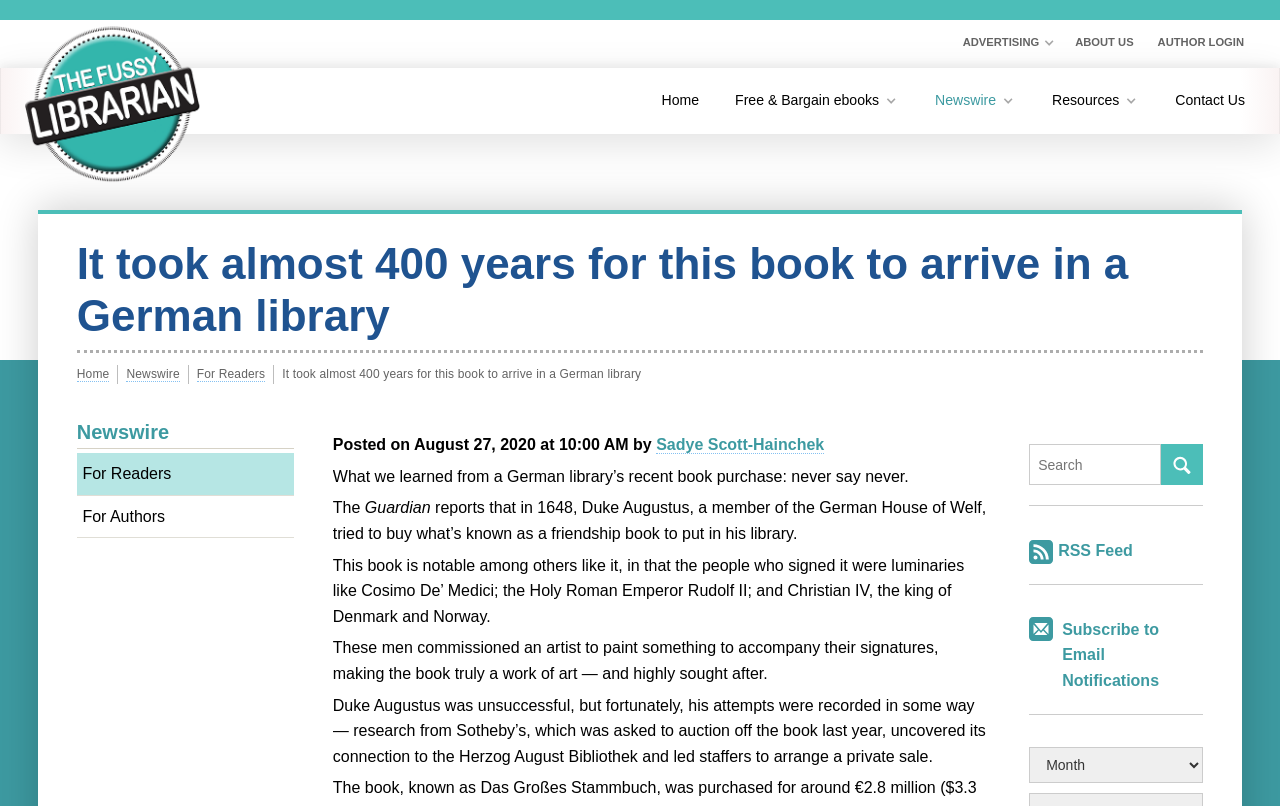What is the name of the auction house that uncovered the book's connection to the Herzog August Bibliothek?
Look at the image and respond with a one-word or short phrase answer.

Sotheby’s